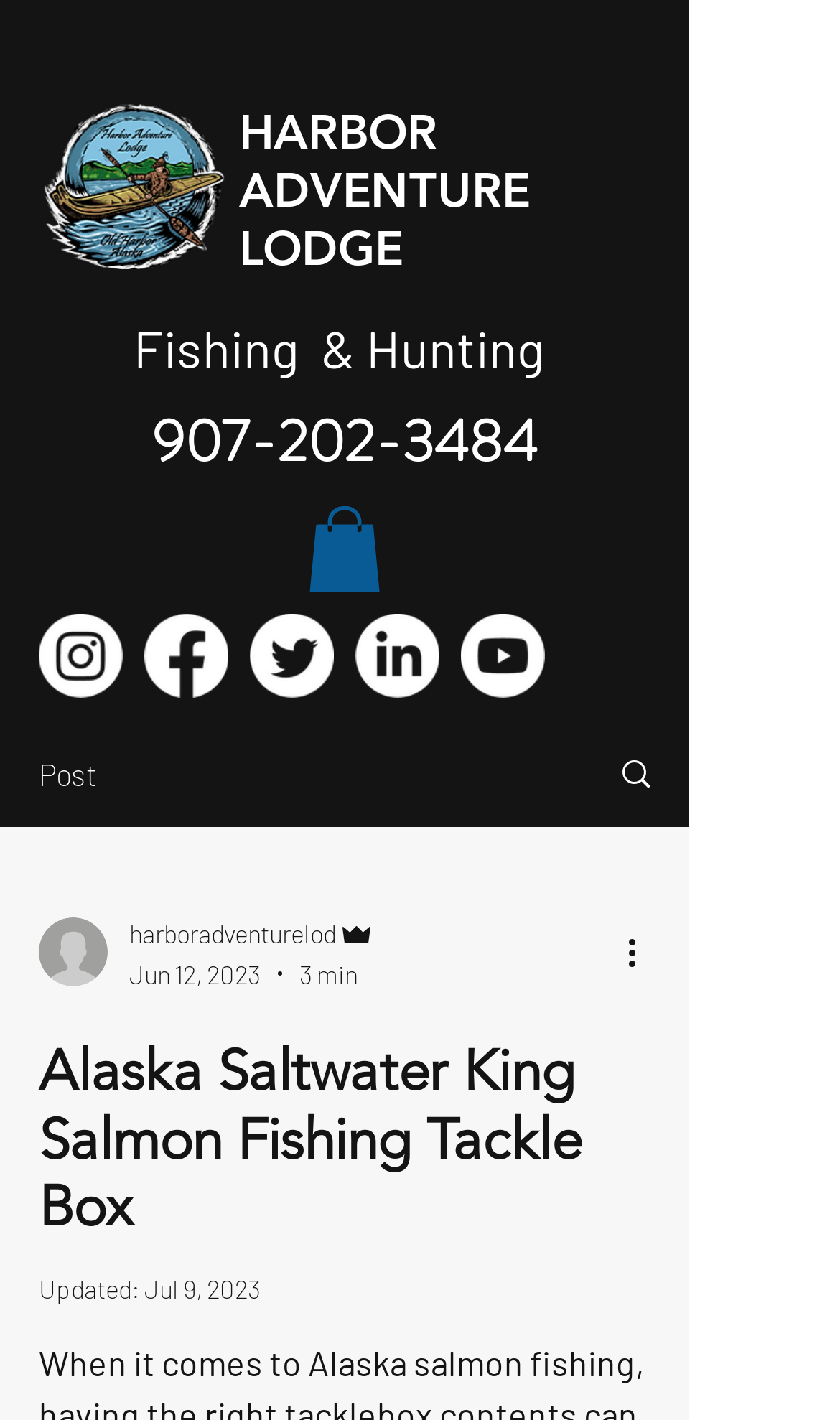Please find the bounding box for the UI component described as follows: "aria-label="More actions"".

[0.738, 0.653, 0.8, 0.689]